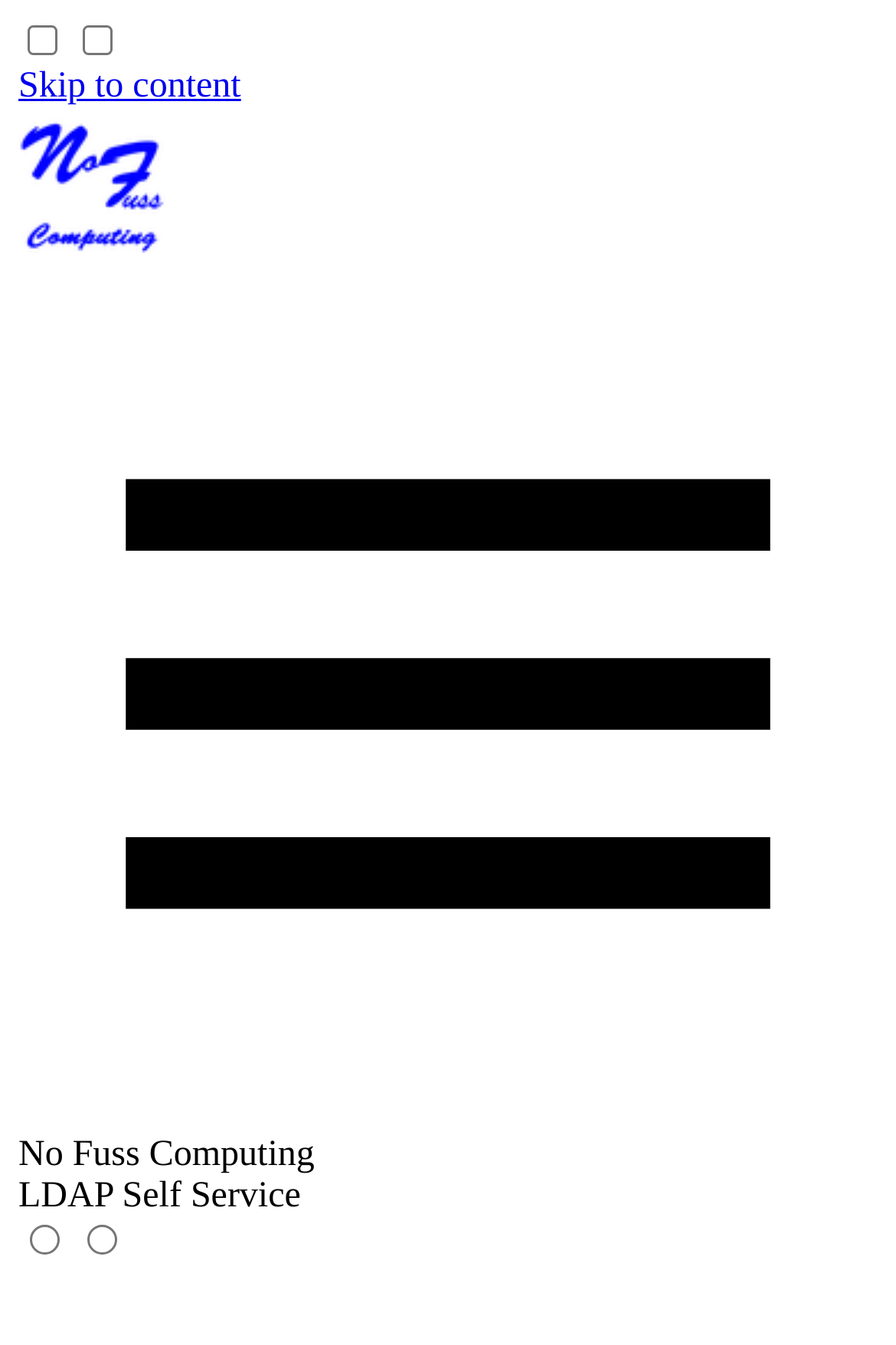What is the text above the radio buttons?
Look at the screenshot and respond with one word or a short phrase.

LDAP Self Service